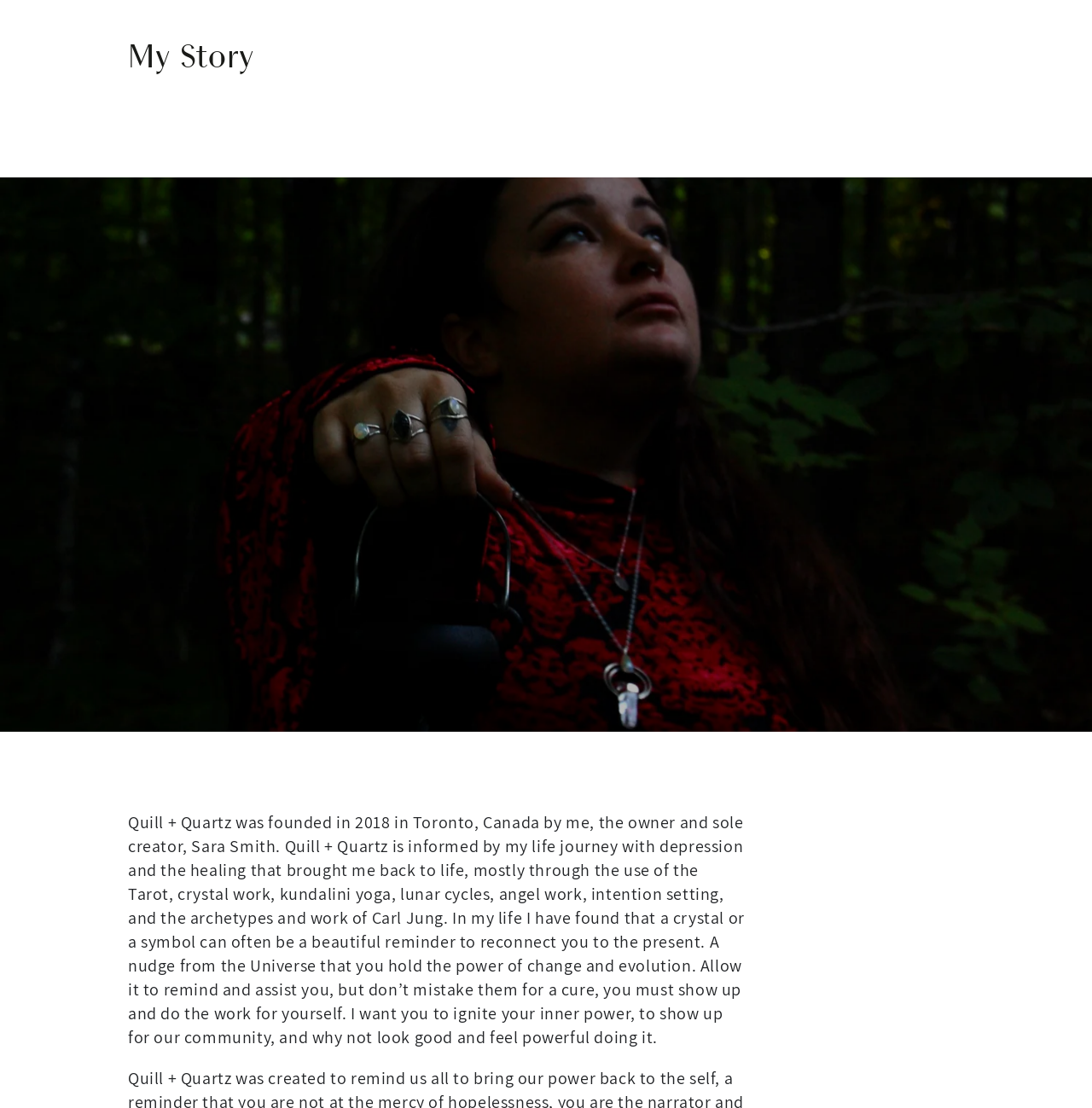Please find the bounding box for the UI element described by: "aria-label="Search our site"".

[0.867, 0.009, 0.902, 0.043]